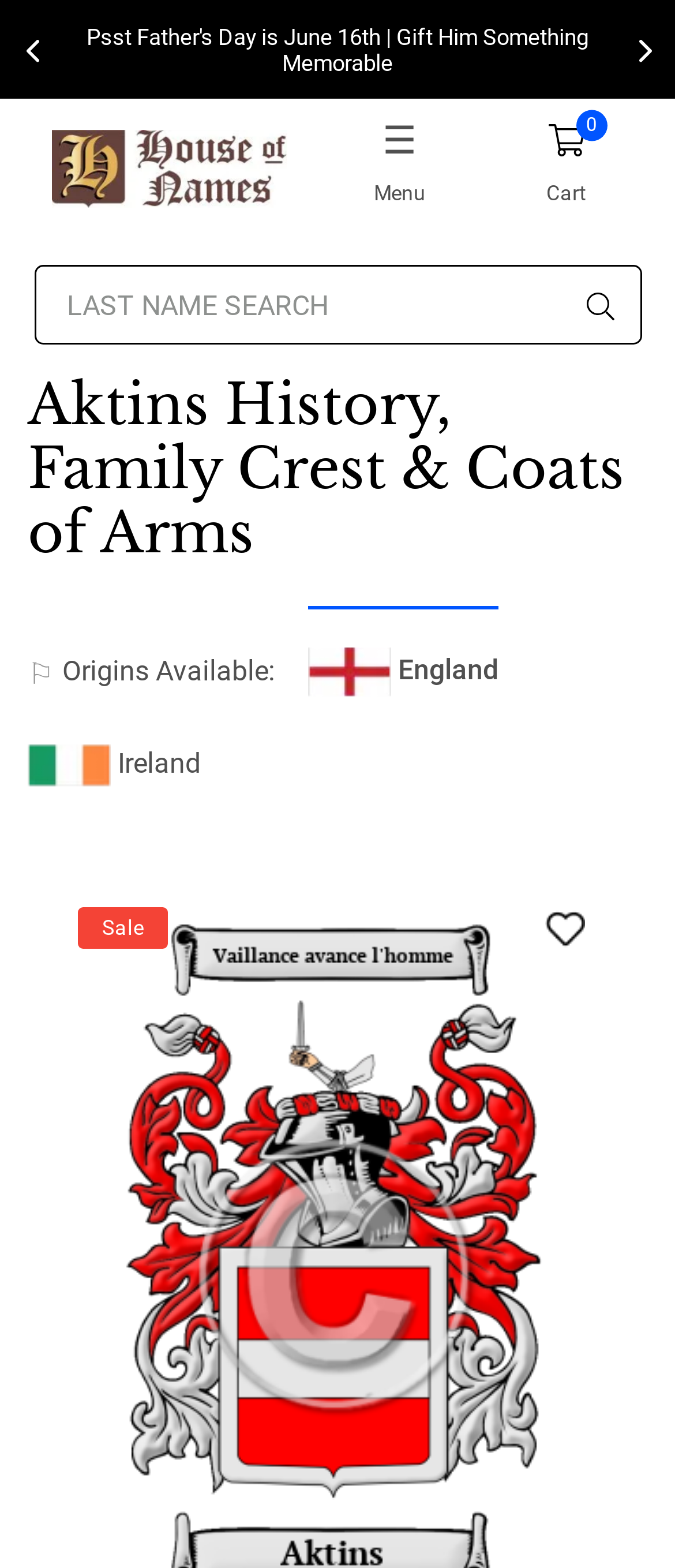Could you indicate the bounding box coordinates of the region to click in order to complete this instruction: "View Aktins family crest".

[0.183, 0.79, 0.817, 0.815]